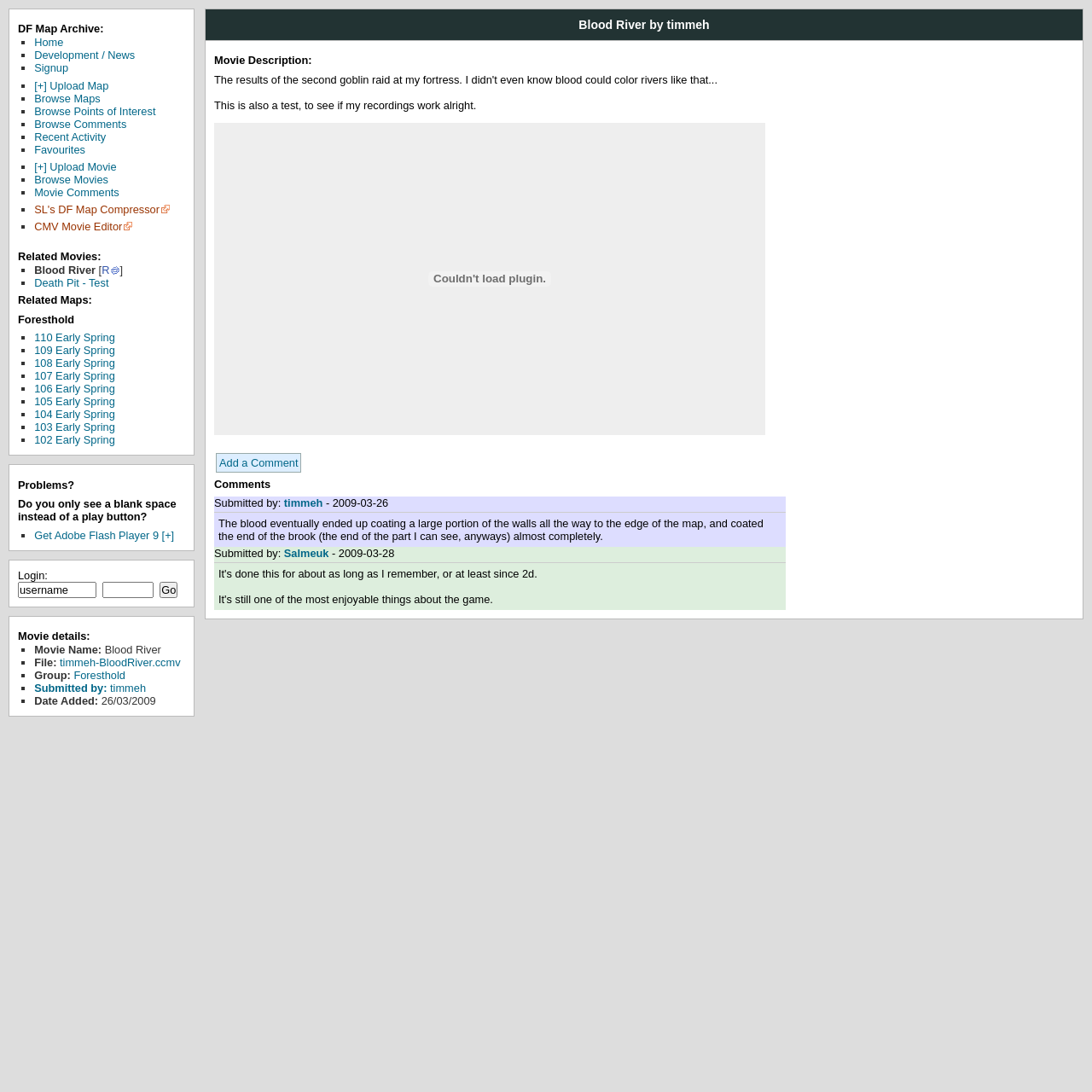Kindly provide the bounding box coordinates of the section you need to click on to fulfill the given instruction: "Login".

[0.146, 0.532, 0.163, 0.547]